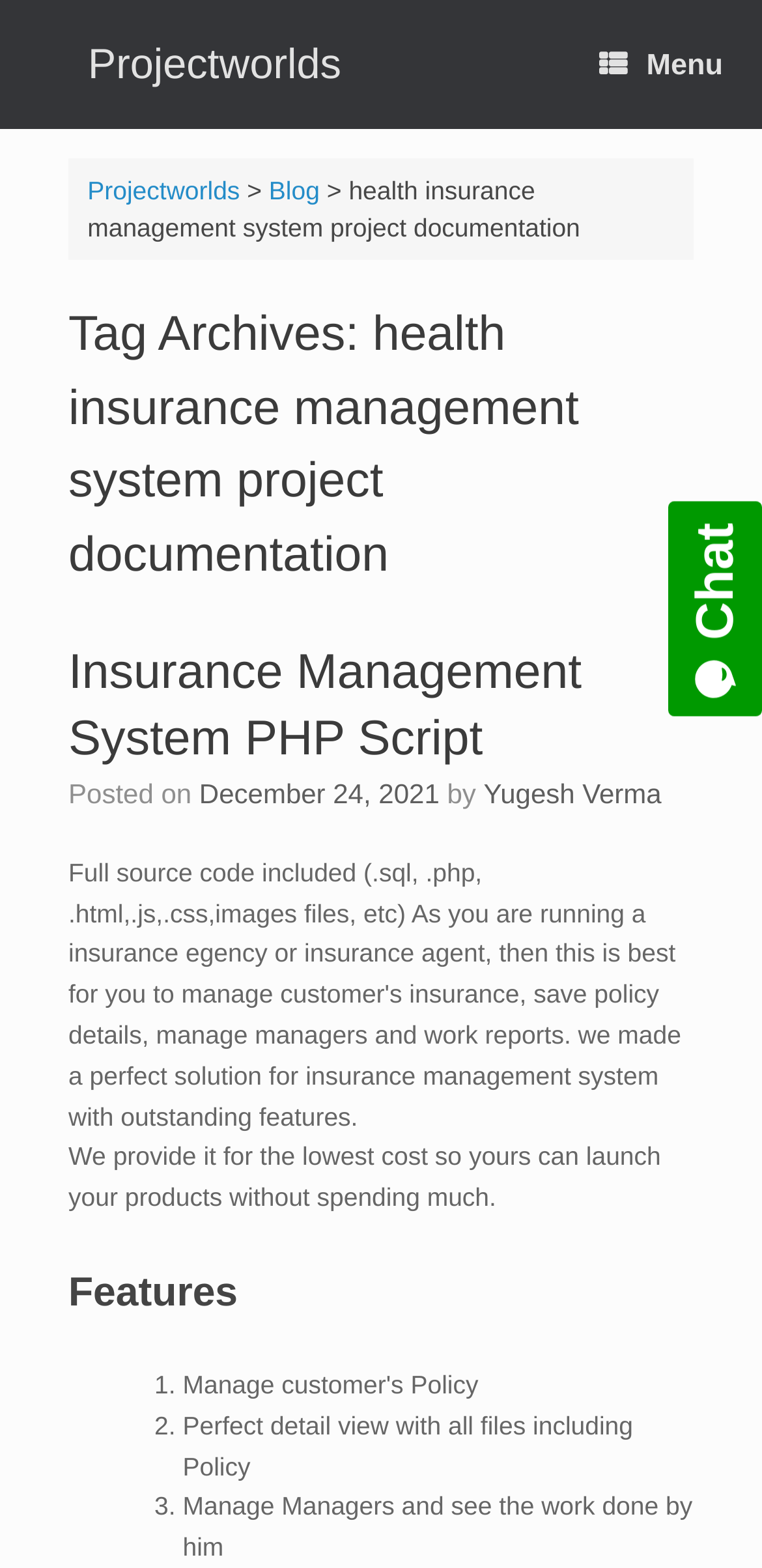Please identify the bounding box coordinates of the element's region that I should click in order to complete the following instruction: "Check the chat widget". The bounding box coordinates consist of four float numbers between 0 and 1, i.e., [left, top, right, bottom].

[0.862, 0.311, 1.0, 0.457]